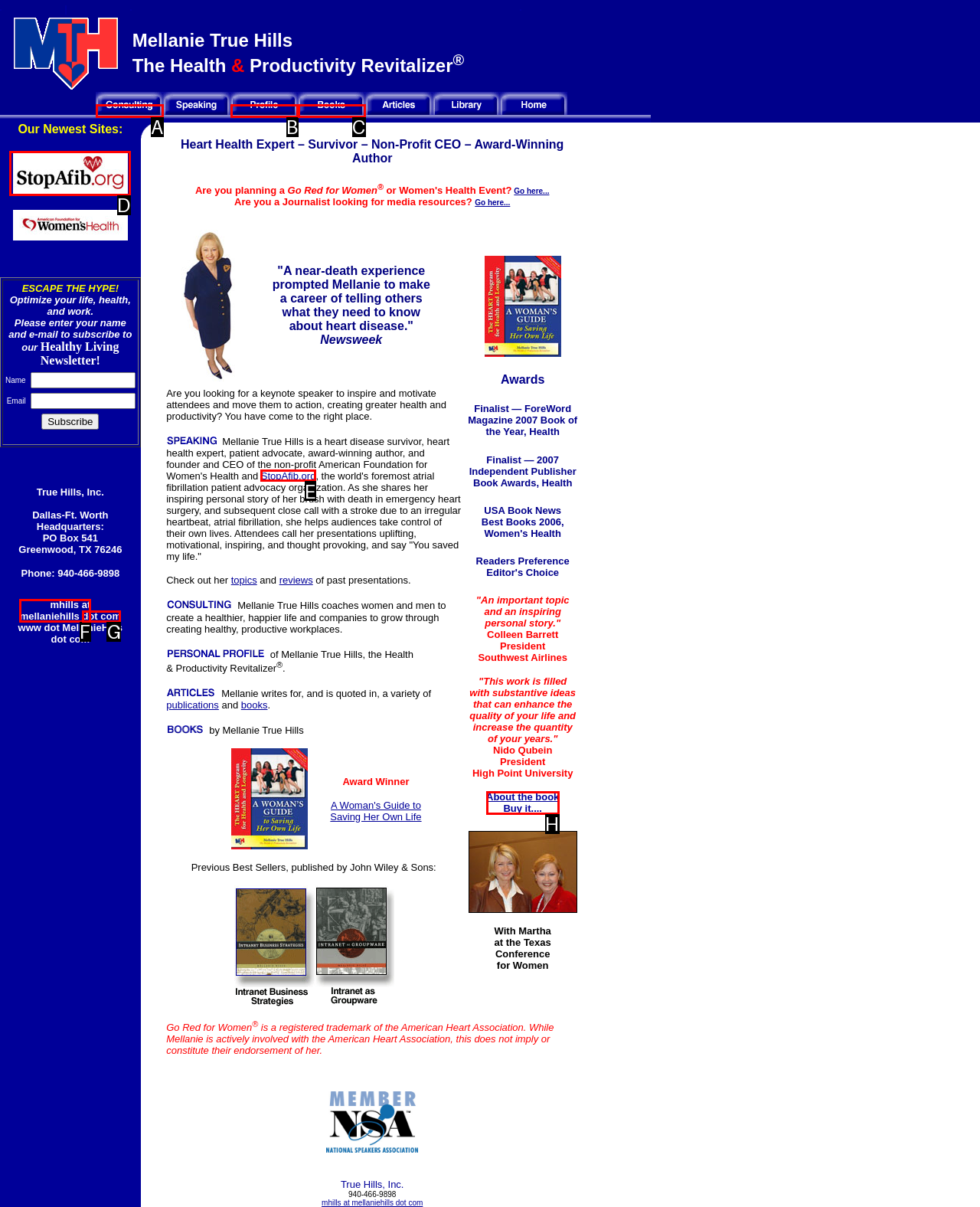Choose the HTML element to click for this instruction: Visit StopAfib.org for Atrial Fibrillation Patients & Caregivers Answer with the letter of the correct choice from the given options.

D